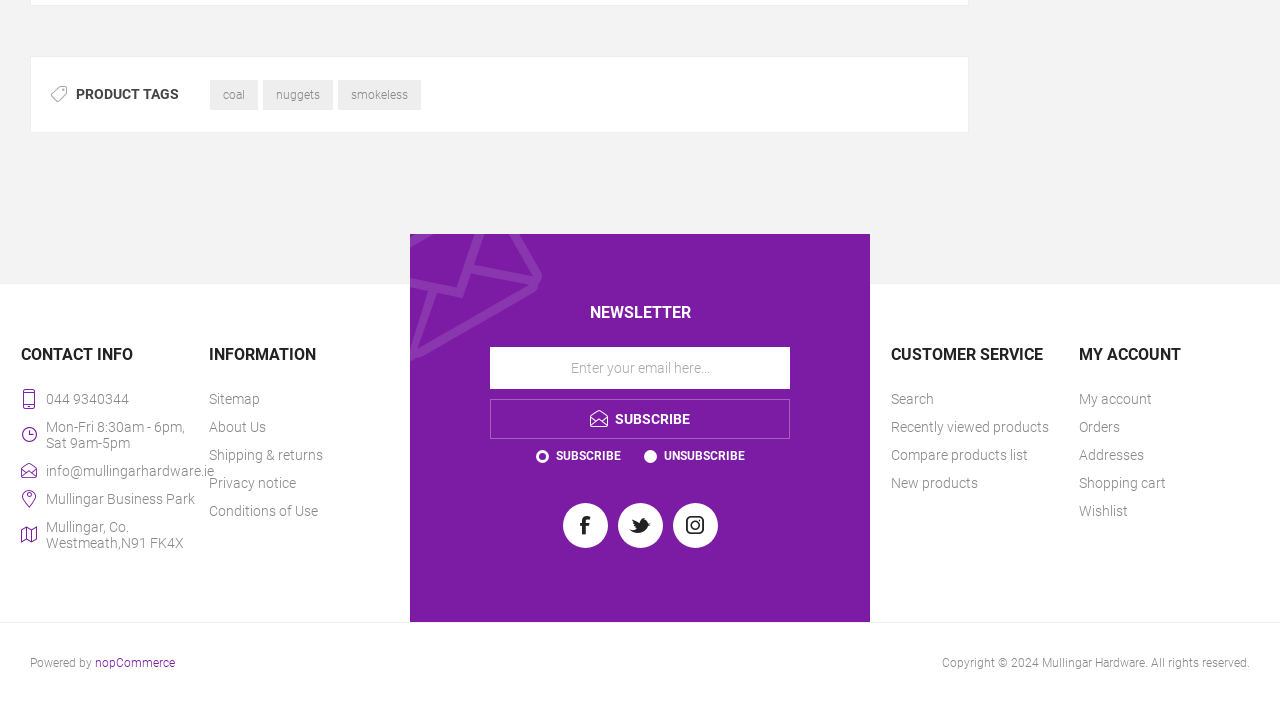What type of products are related to the 'PRODUCT TAGS' section?
Respond to the question with a single word or phrase according to the image.

Coal, nuggets, smokeless